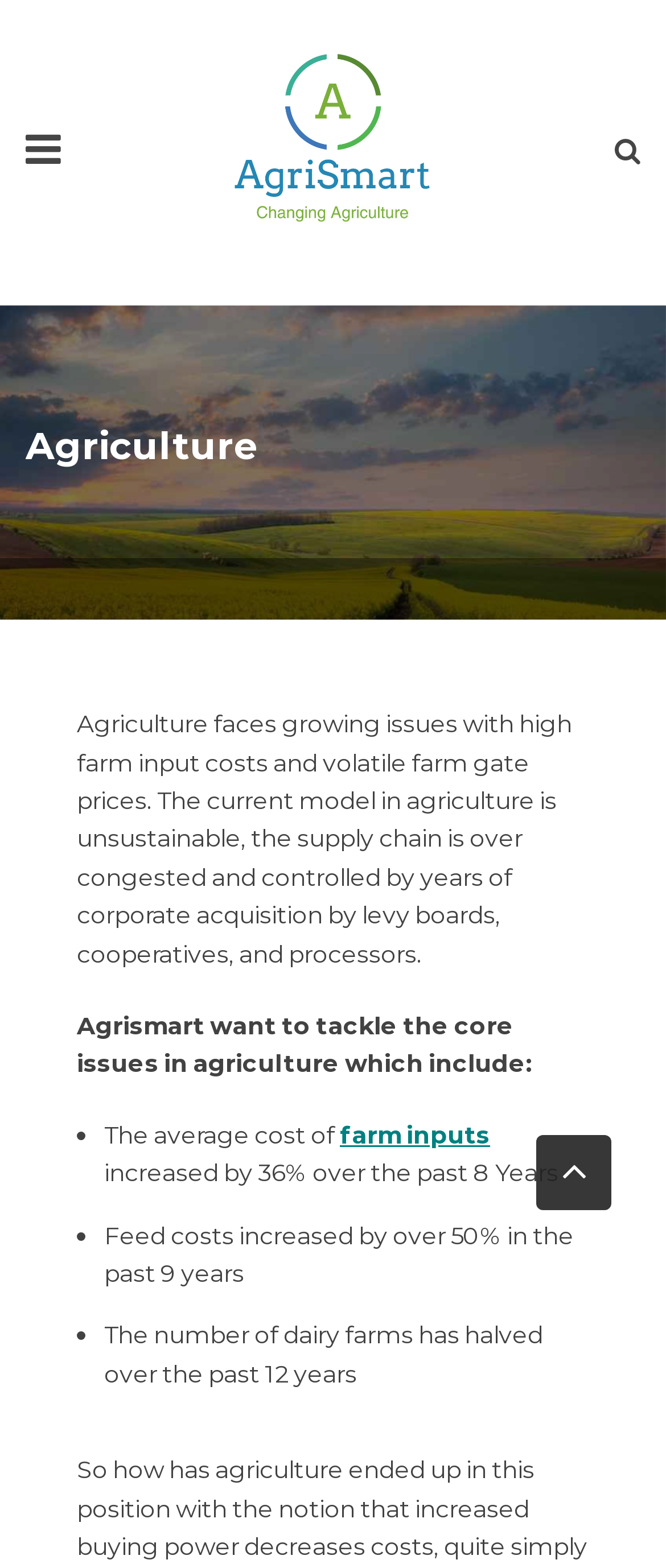Respond to the question below with a single word or phrase:
How many years has the number of dairy farms been halved?

12 years